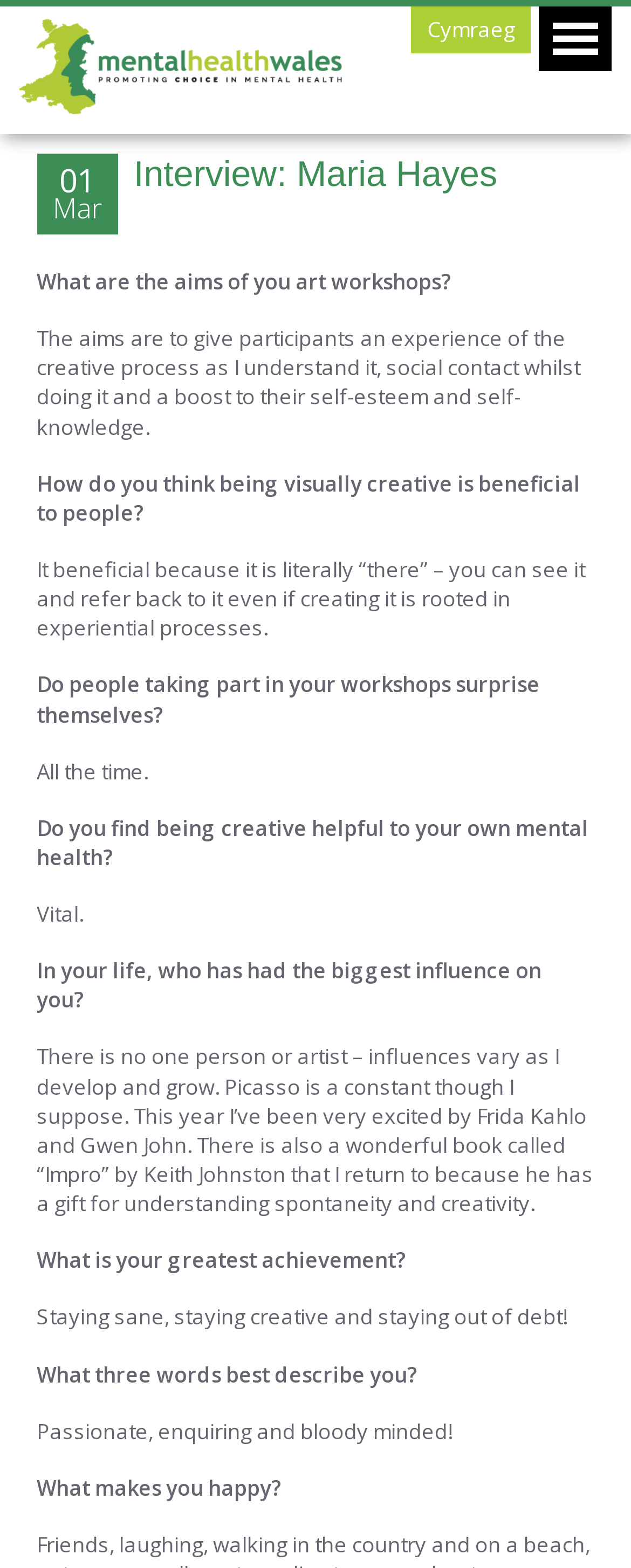Give the bounding box coordinates for the element described by: "Cymraeg".

[0.652, 0.004, 0.842, 0.034]